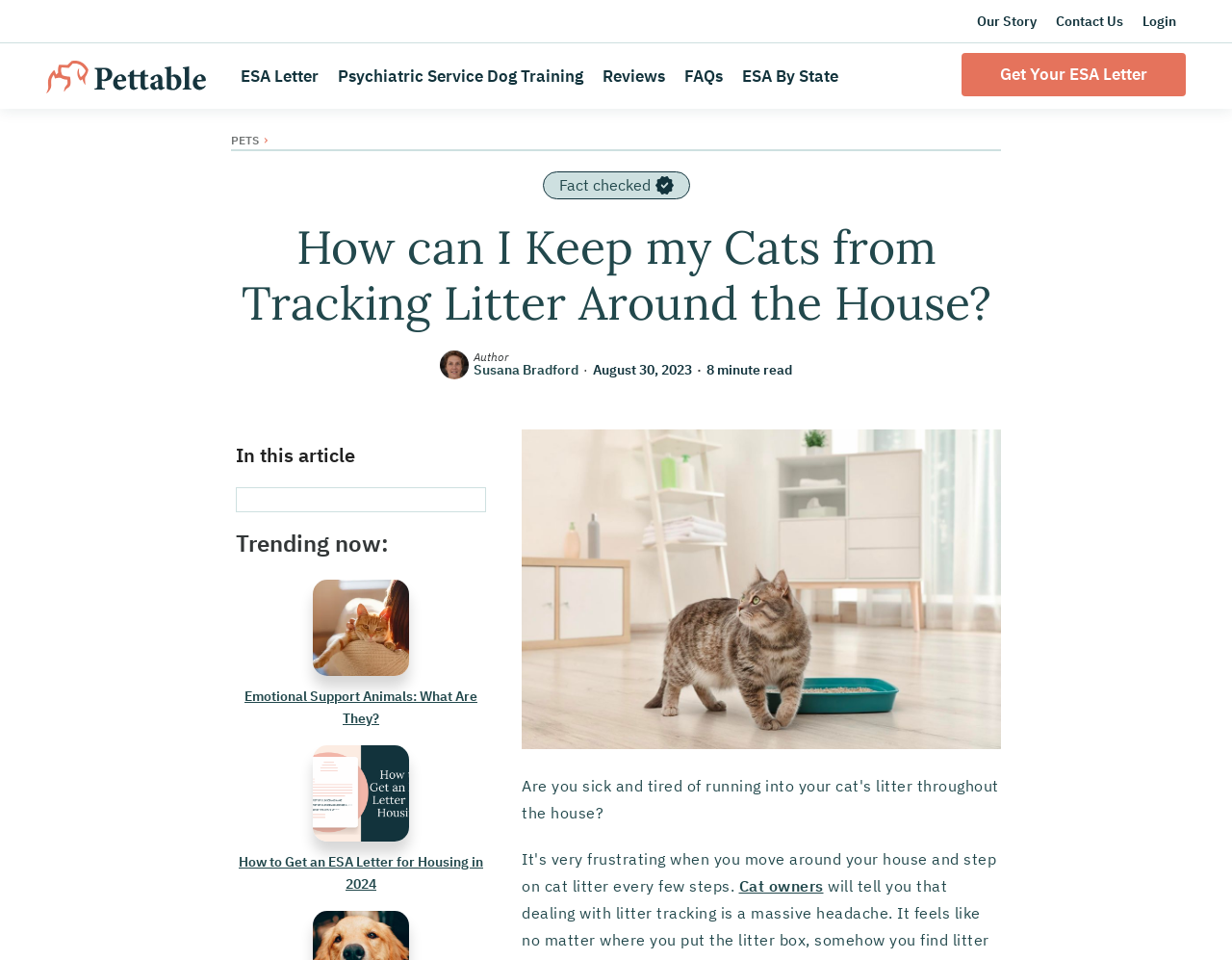Locate the bounding box coordinates of the area to click to fulfill this instruction: "Explore the 'Cat owners' page". The bounding box should be presented as four float numbers between 0 and 1, in the order [left, top, right, bottom].

[0.6, 0.913, 0.668, 0.933]